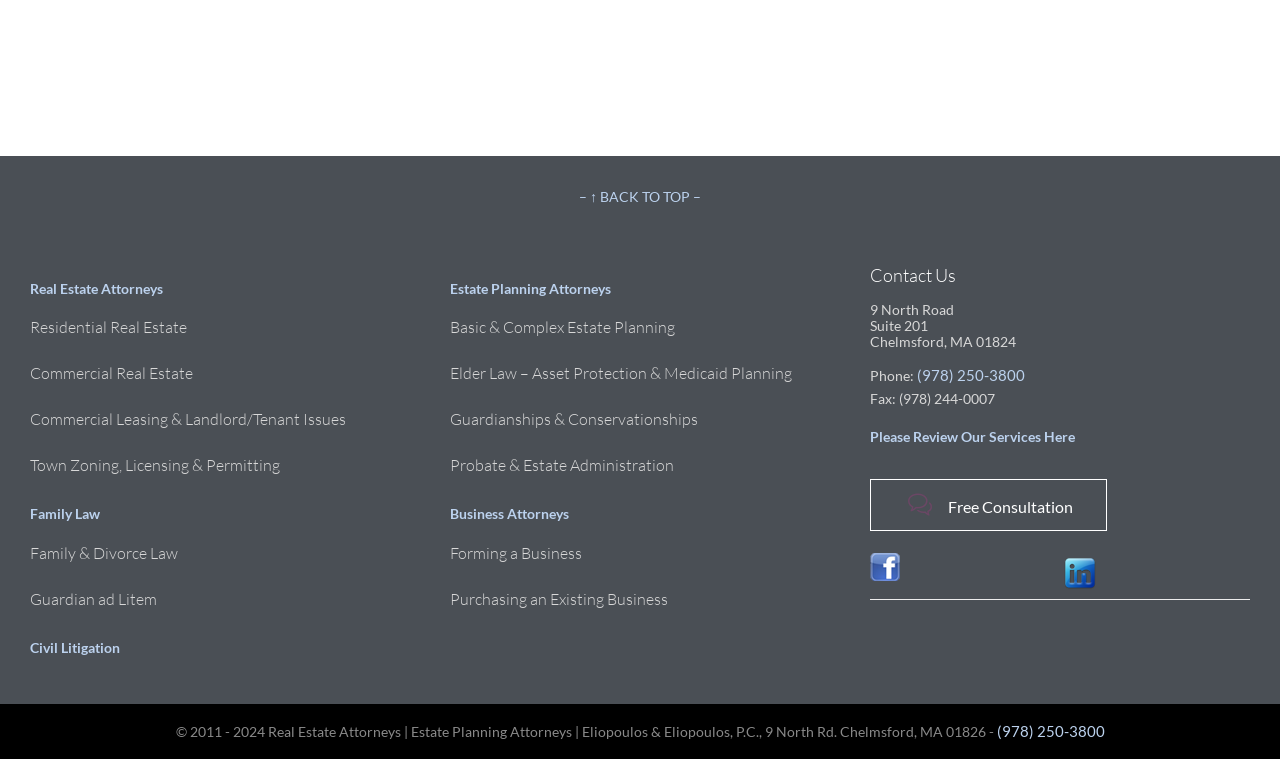Identify the bounding box coordinates necessary to click and complete the given instruction: "Click on 'Real Estate Attorneys'".

[0.023, 0.368, 0.127, 0.391]